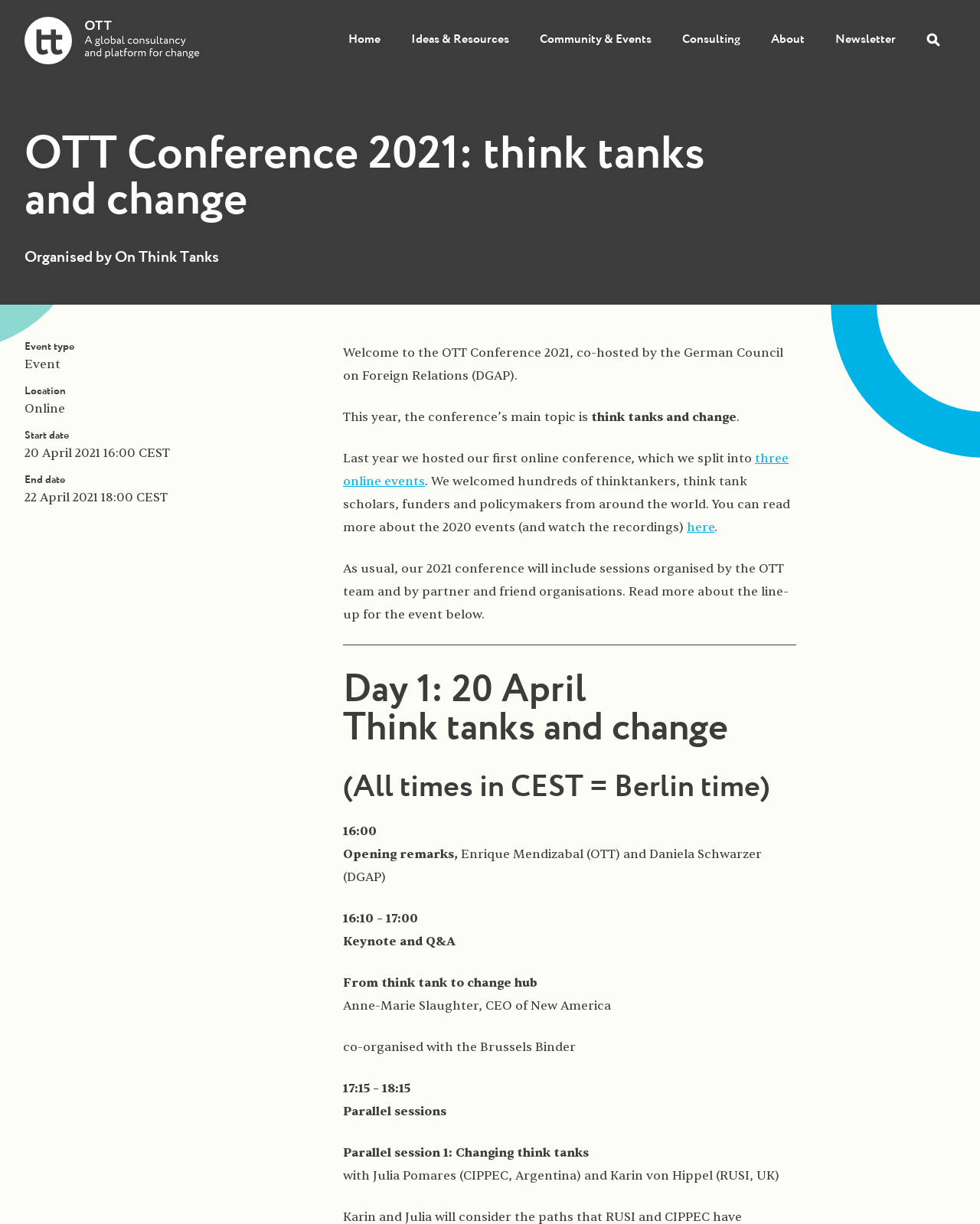What is the topic of the parallel session 1?
Answer the question based on the image using a single word or a brief phrase.

Changing think tanks